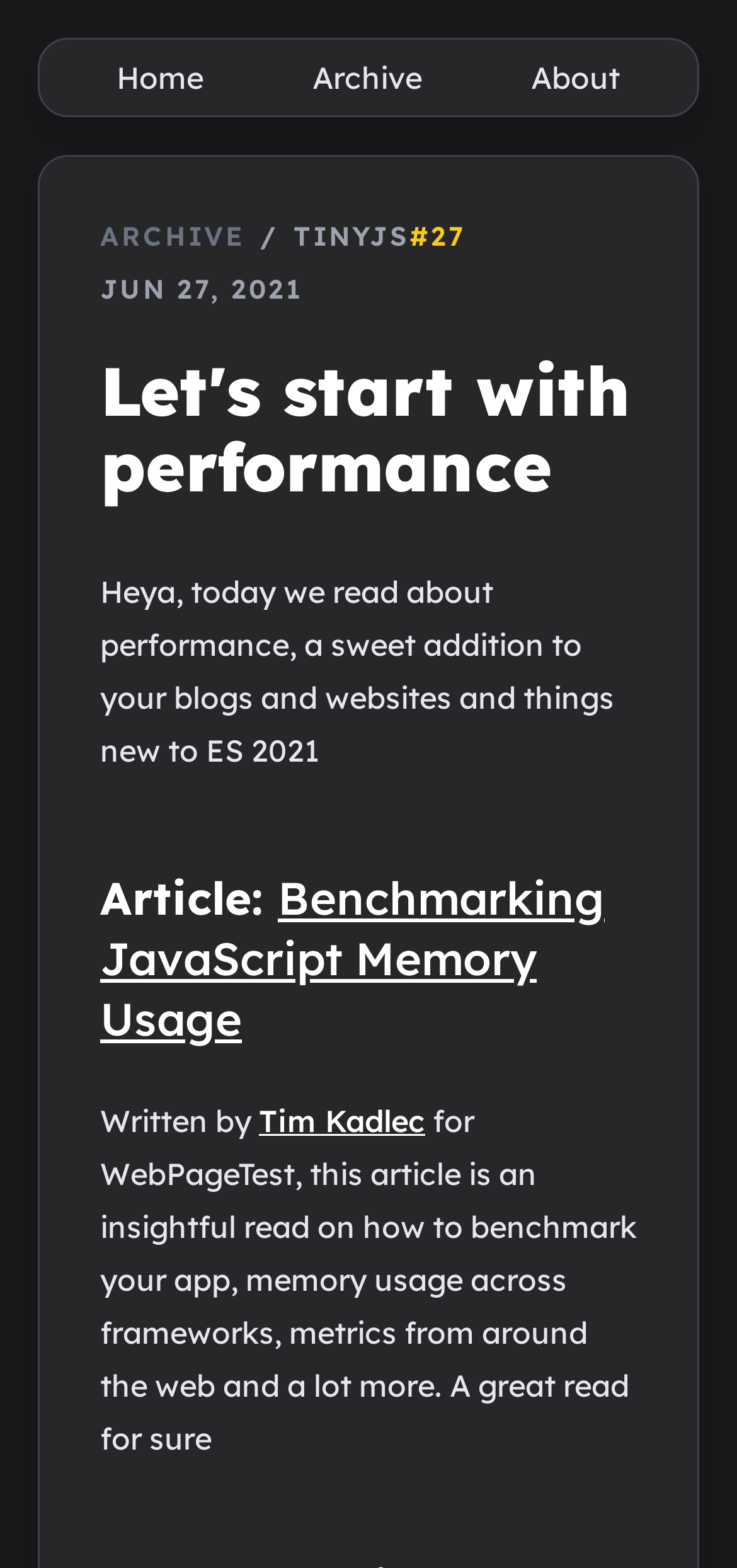By analyzing the image, answer the following question with a detailed response: What is the date of the article?

I found the date of the article by looking at the static text element that says 'JUN 27, 2021' which is located below the navigation links and above the main heading.